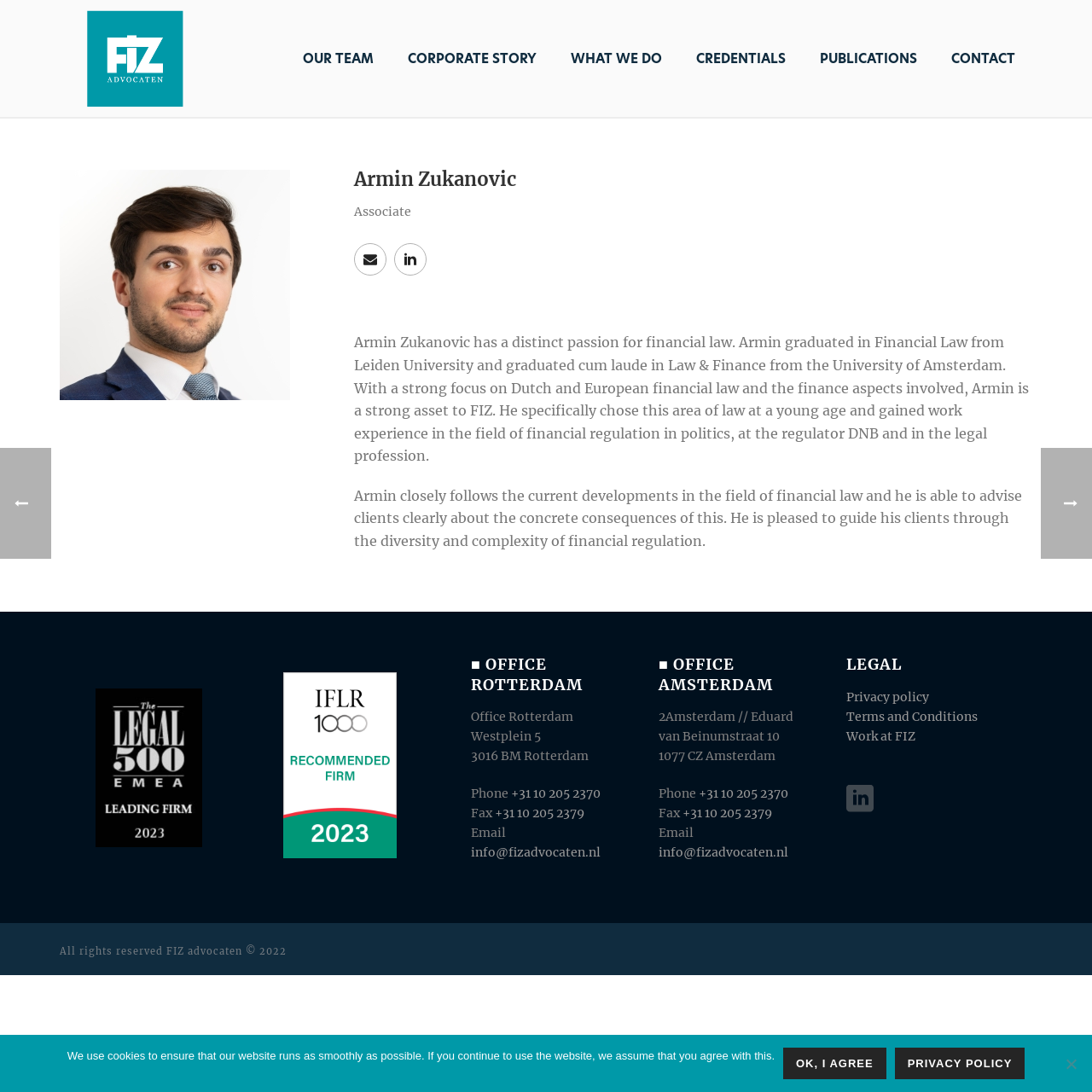Identify and provide the bounding box for the element described by: "Privacy policy".

[0.819, 0.959, 0.939, 0.988]